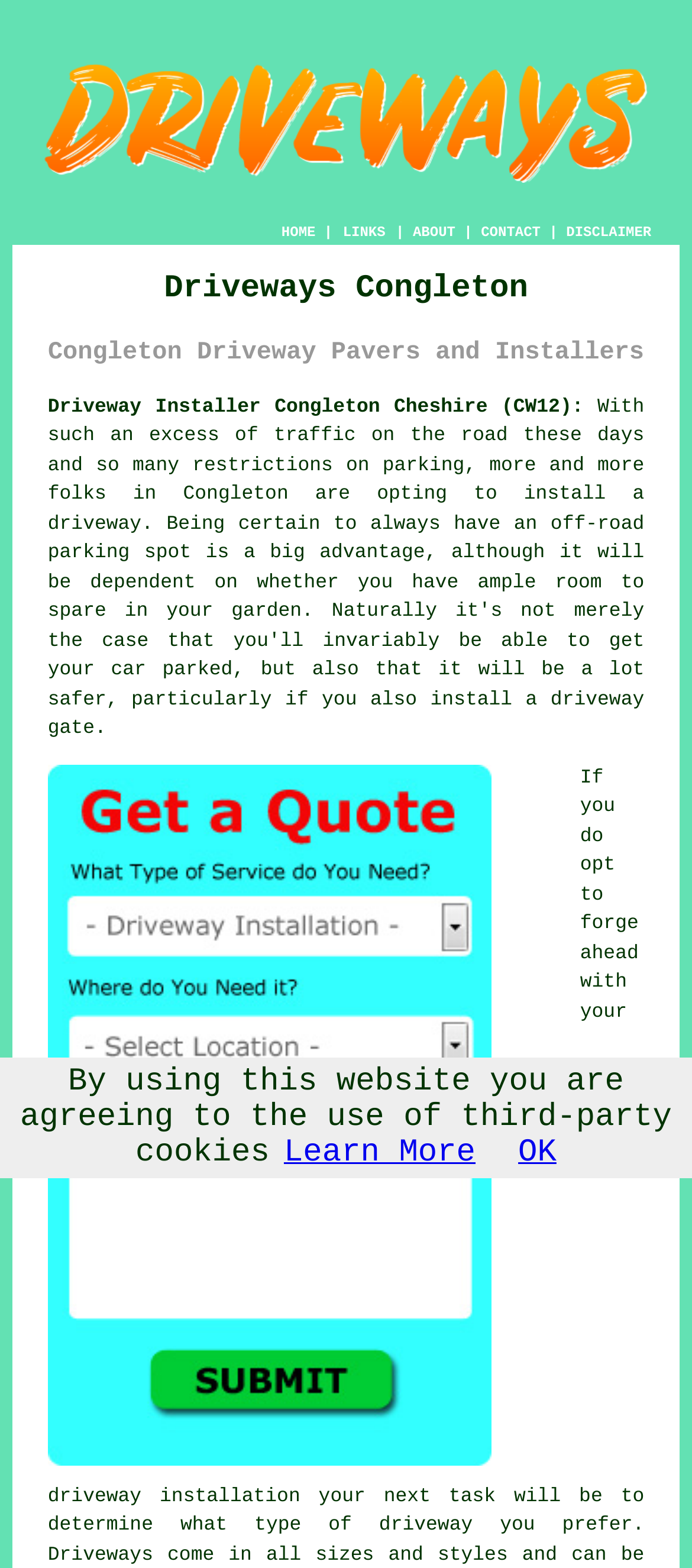Using the webpage screenshot and the element description Driveway Installer Congleton Cheshire (CW12):, determine the bounding box coordinates. Specify the coordinates in the format (top-left x, top-left y, bottom-right x, bottom-right y) with values ranging from 0 to 1.

[0.069, 0.253, 0.843, 0.267]